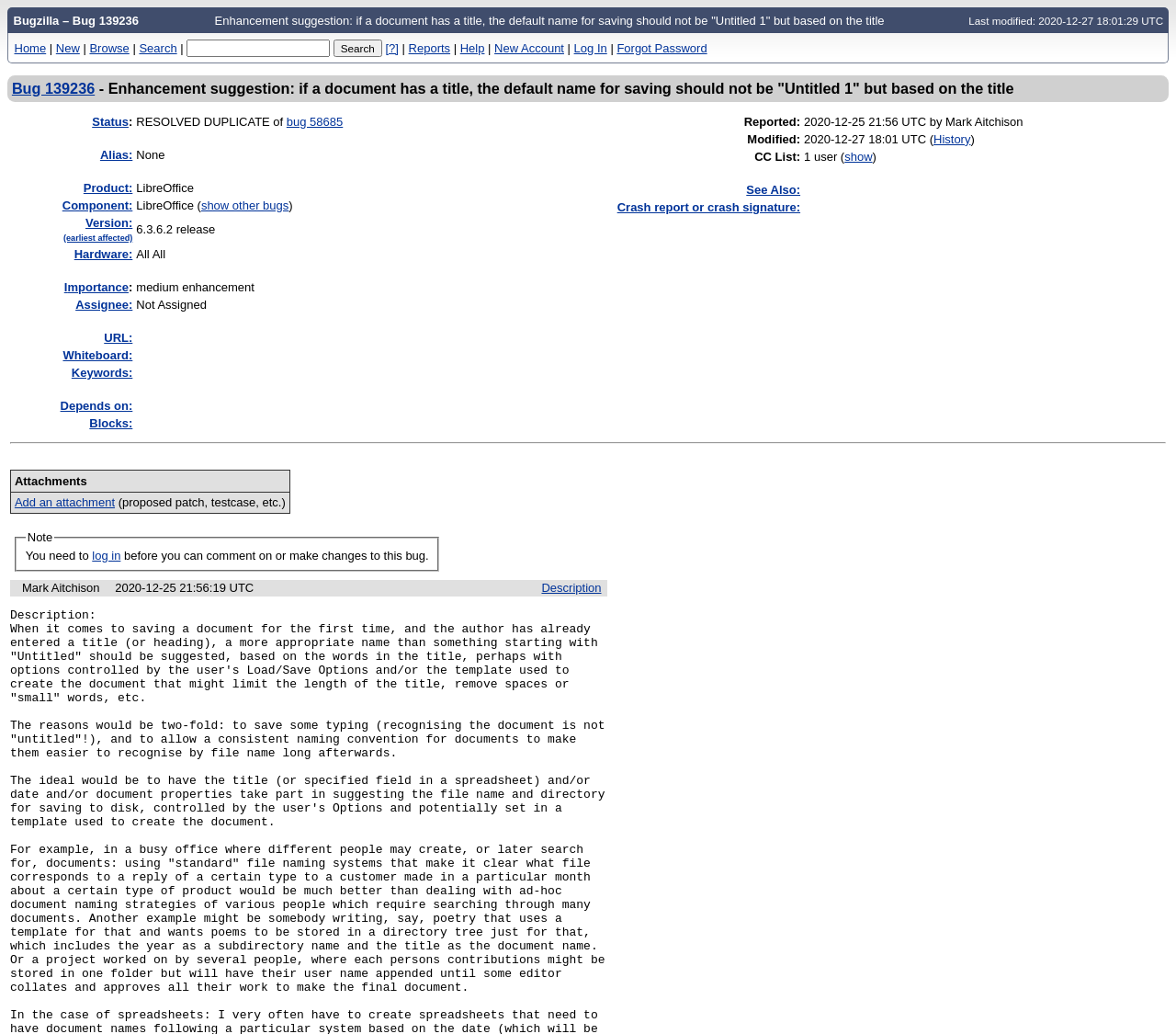Identify the bounding box coordinates of the element that should be clicked to fulfill this task: "Search for bugs". The coordinates should be provided as four float numbers between 0 and 1, i.e., [left, top, right, bottom].

[0.159, 0.038, 0.281, 0.055]